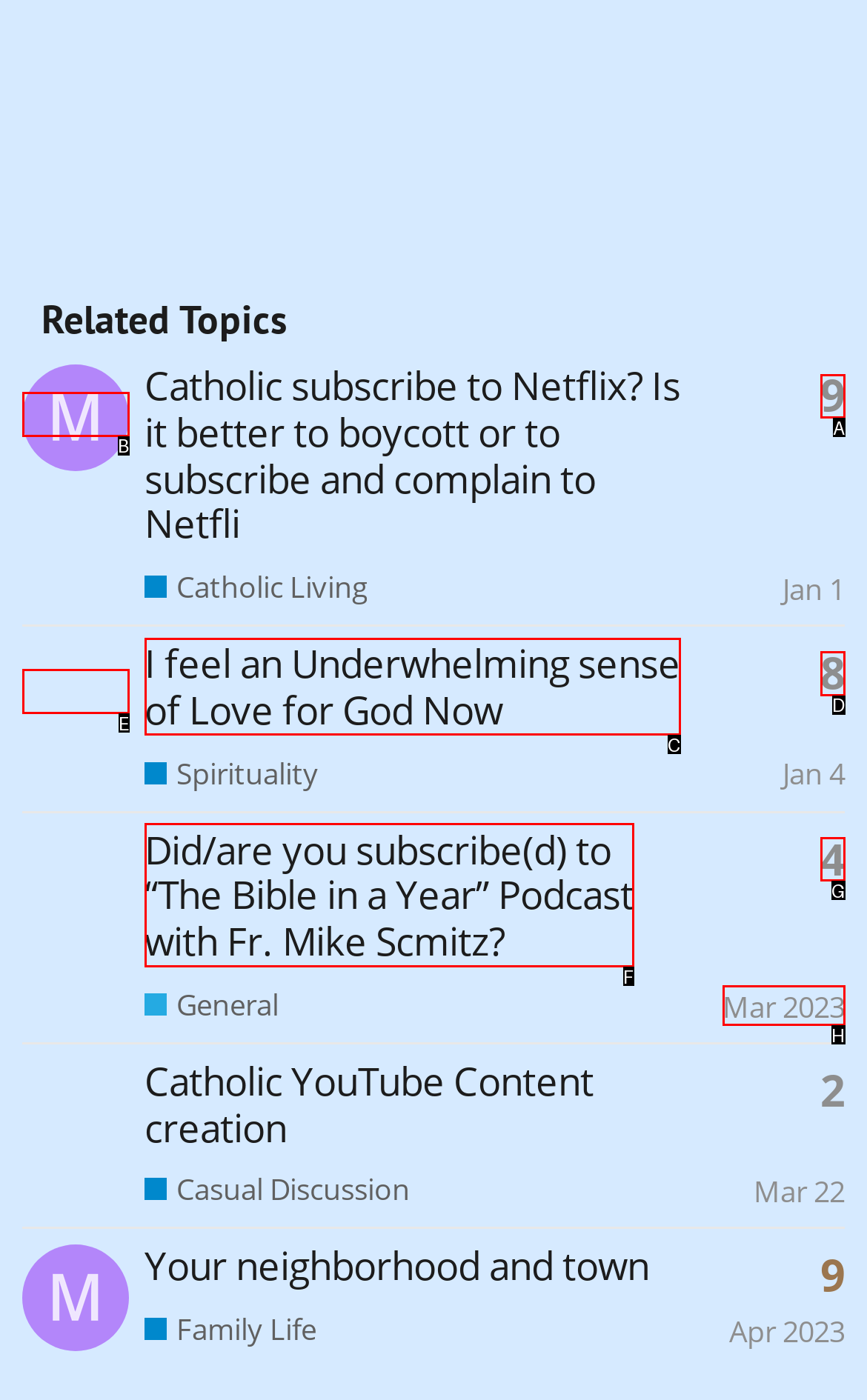Which UI element should you click on to achieve the following task: View topic 'Did/are you subscribe(d) to “The Bible in a Year” Podcast with Fr. Mike Scmitz?'? Provide the letter of the correct option.

F